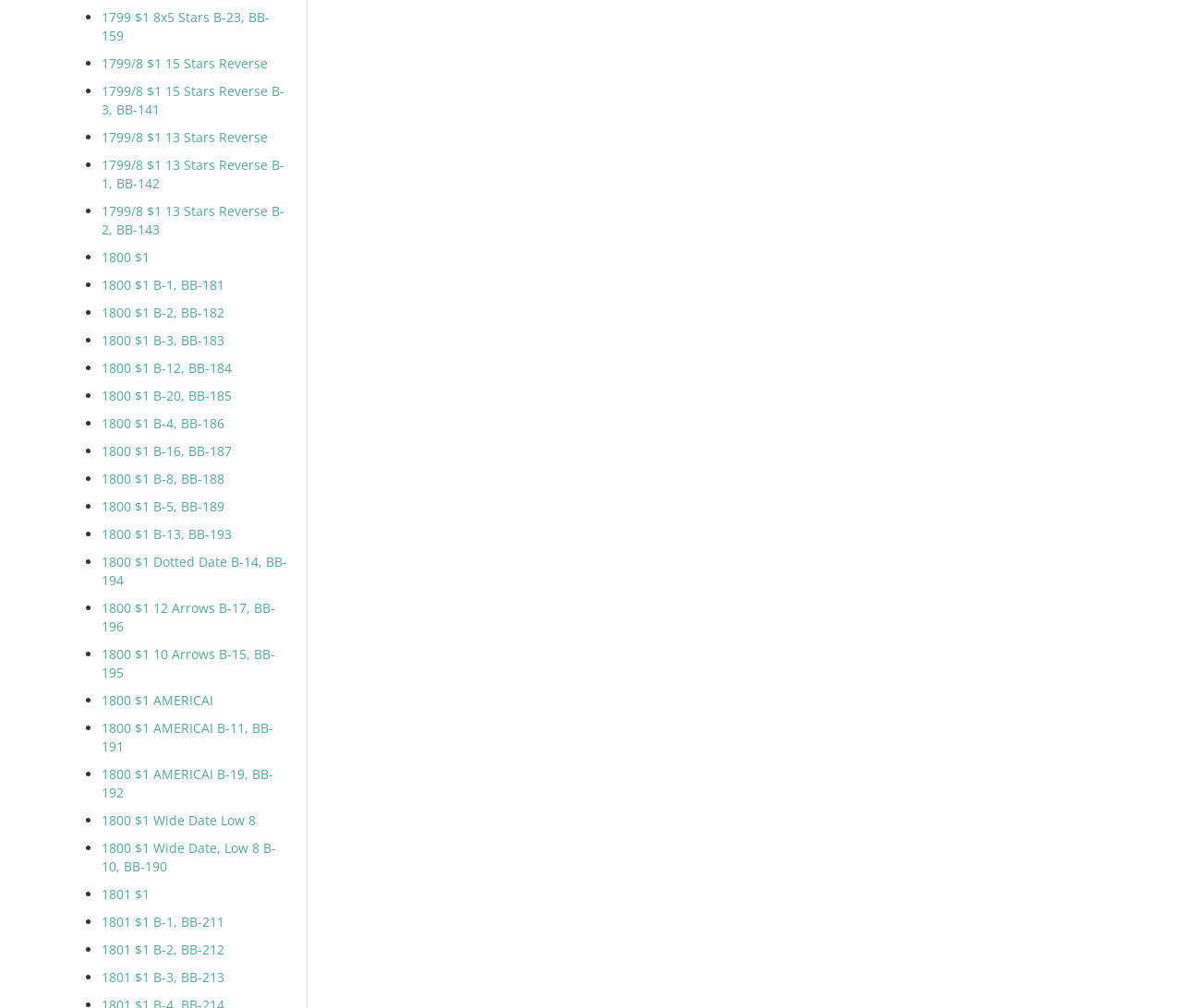Given the element description: "1799/8 $1 15 Stars Reverse", predict the bounding box coordinates of this UI element. The coordinates must be four float numbers between 0 and 1, given as [left, top, right, bottom].

[0.086, 0.054, 0.227, 0.071]